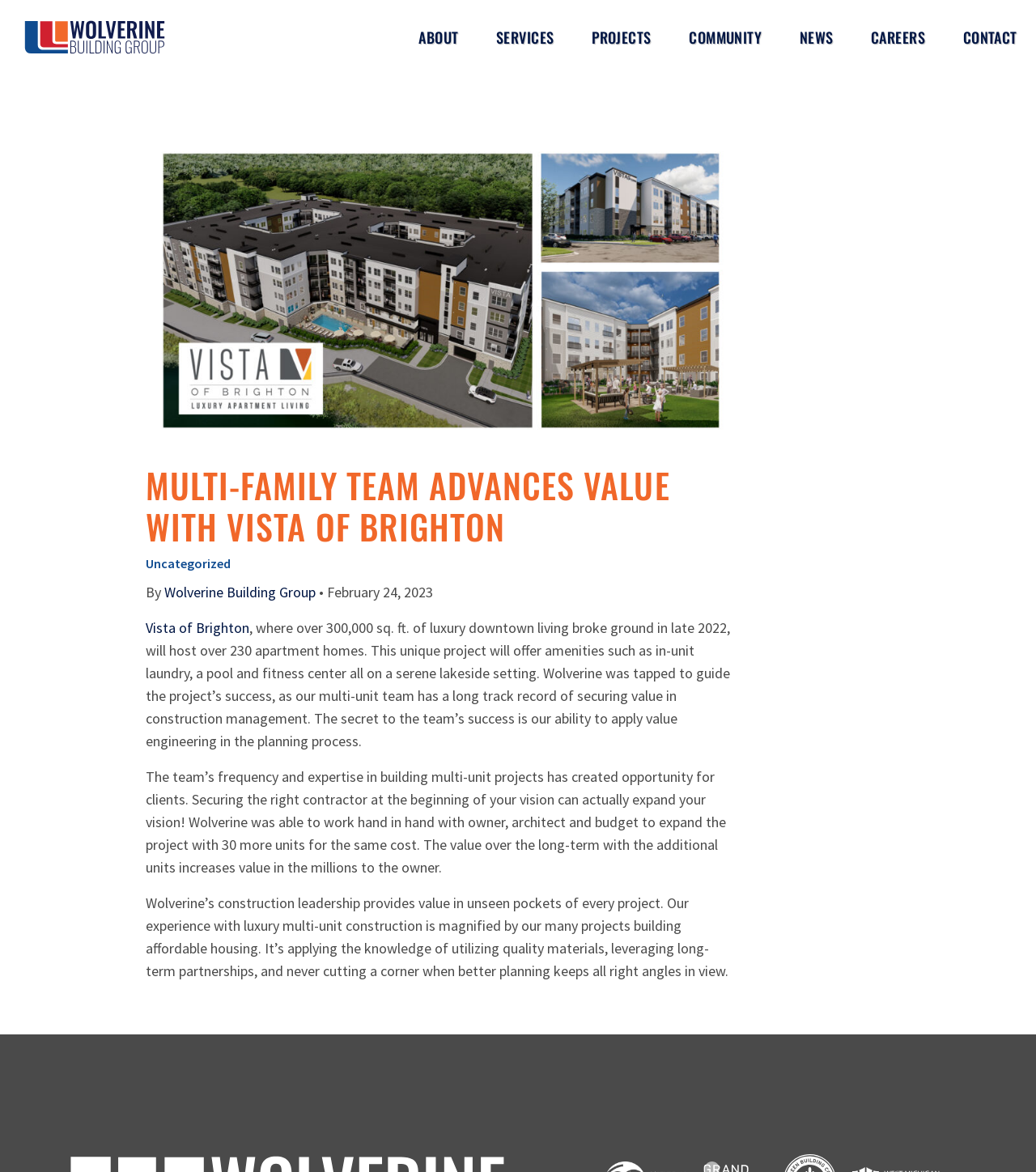Please identify the bounding box coordinates of the element I should click to complete this instruction: 'Learn more about Wolverine Building Group's PROJECTS'. The coordinates should be given as four float numbers between 0 and 1, like this: [left, top, right, bottom].

[0.553, 0.017, 0.647, 0.047]